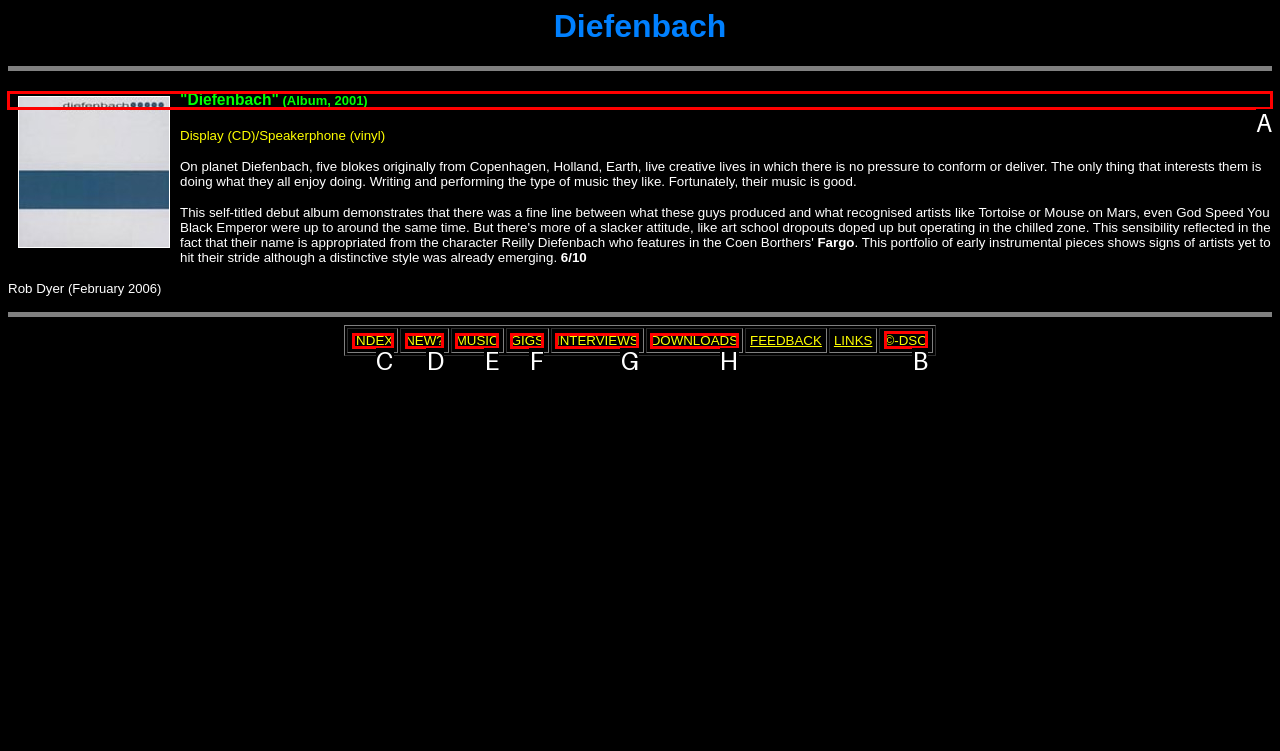Determine which element should be clicked for this task: View the album information
Answer with the letter of the selected option.

A